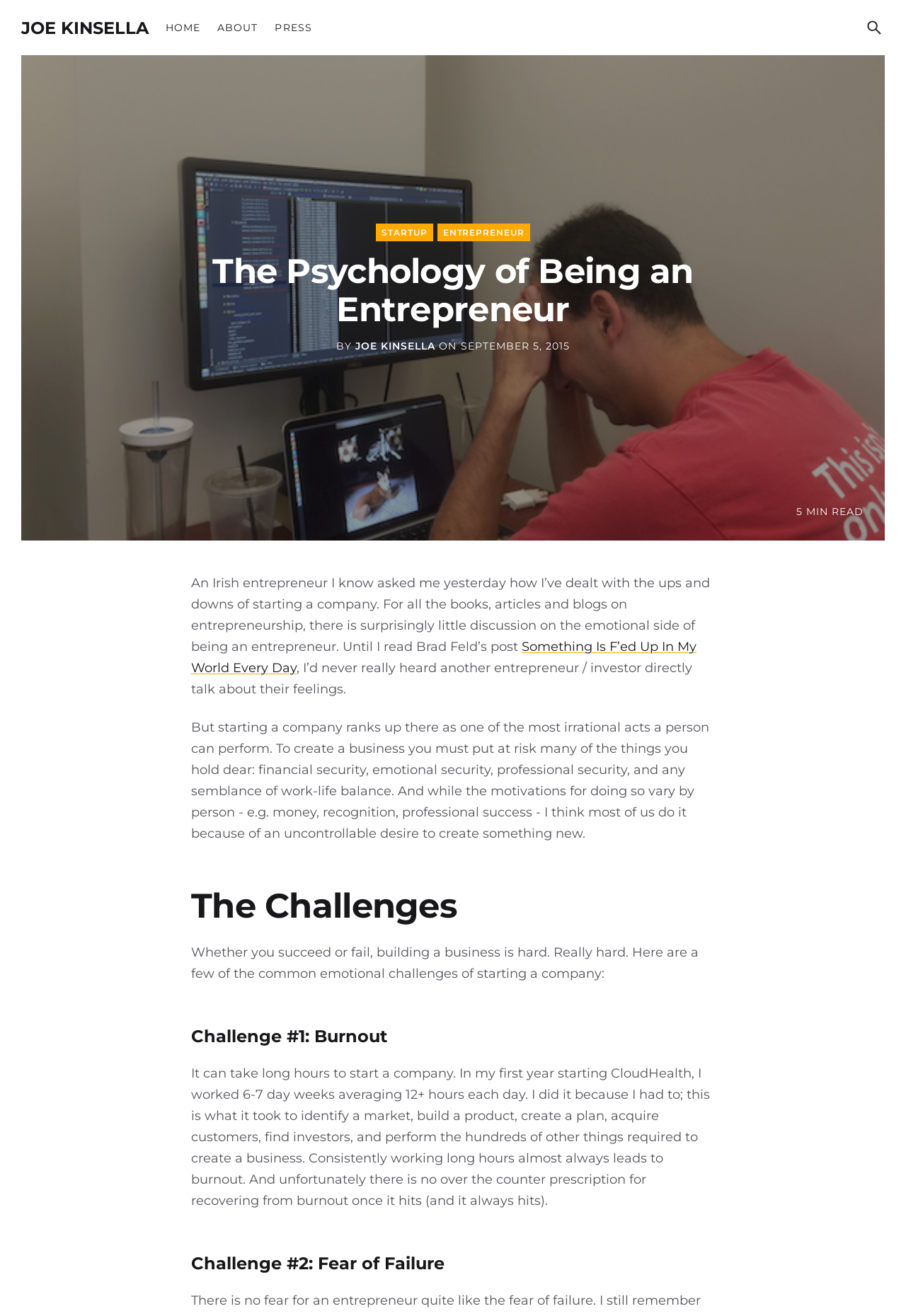Pinpoint the bounding box coordinates of the clickable element to carry out the following instruction: "Read the article by Joe Kinsella."

[0.392, 0.258, 0.481, 0.268]